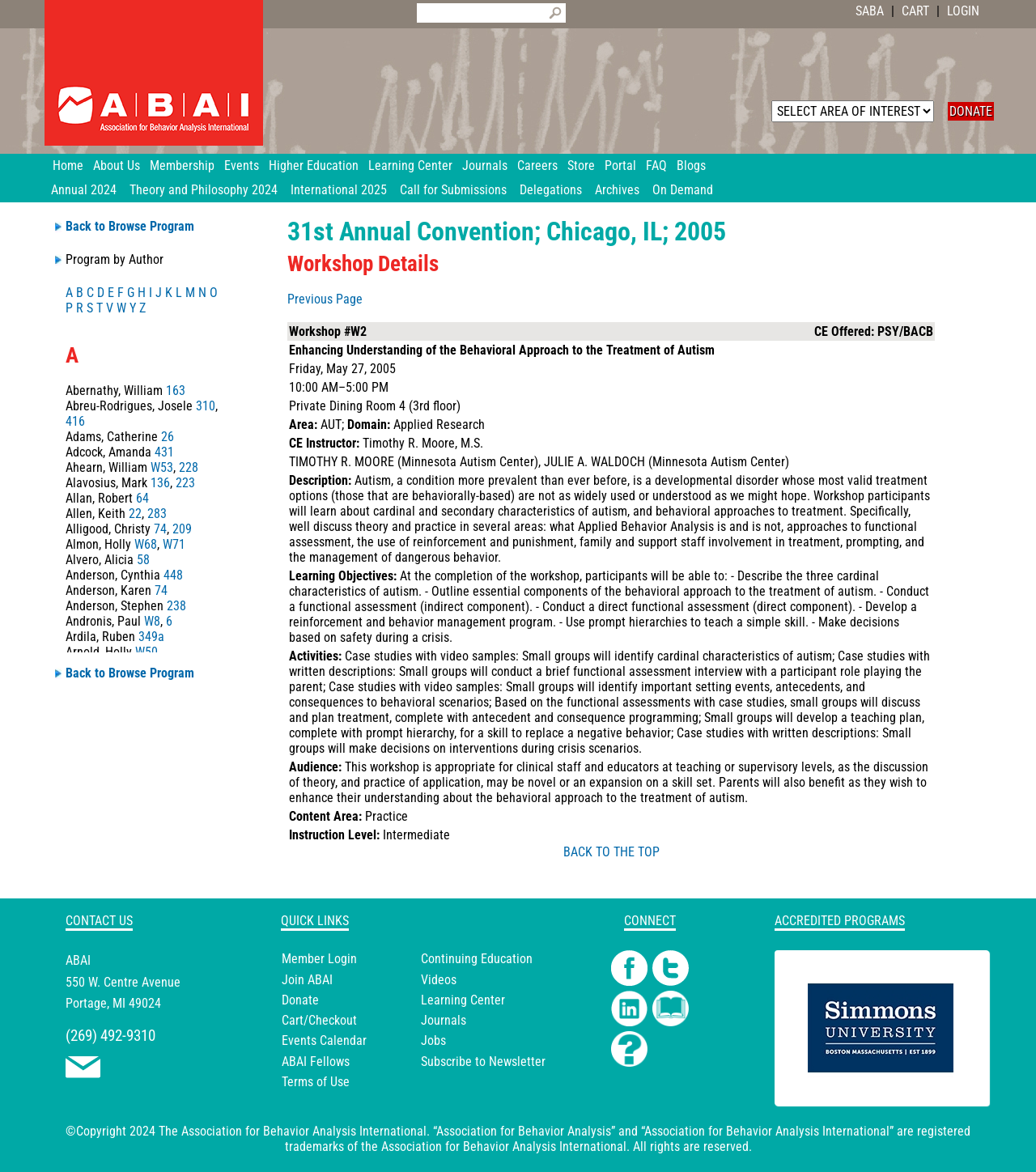Provide a single word or phrase answer to the question: 
How many links are there in the top navigation bar?

12